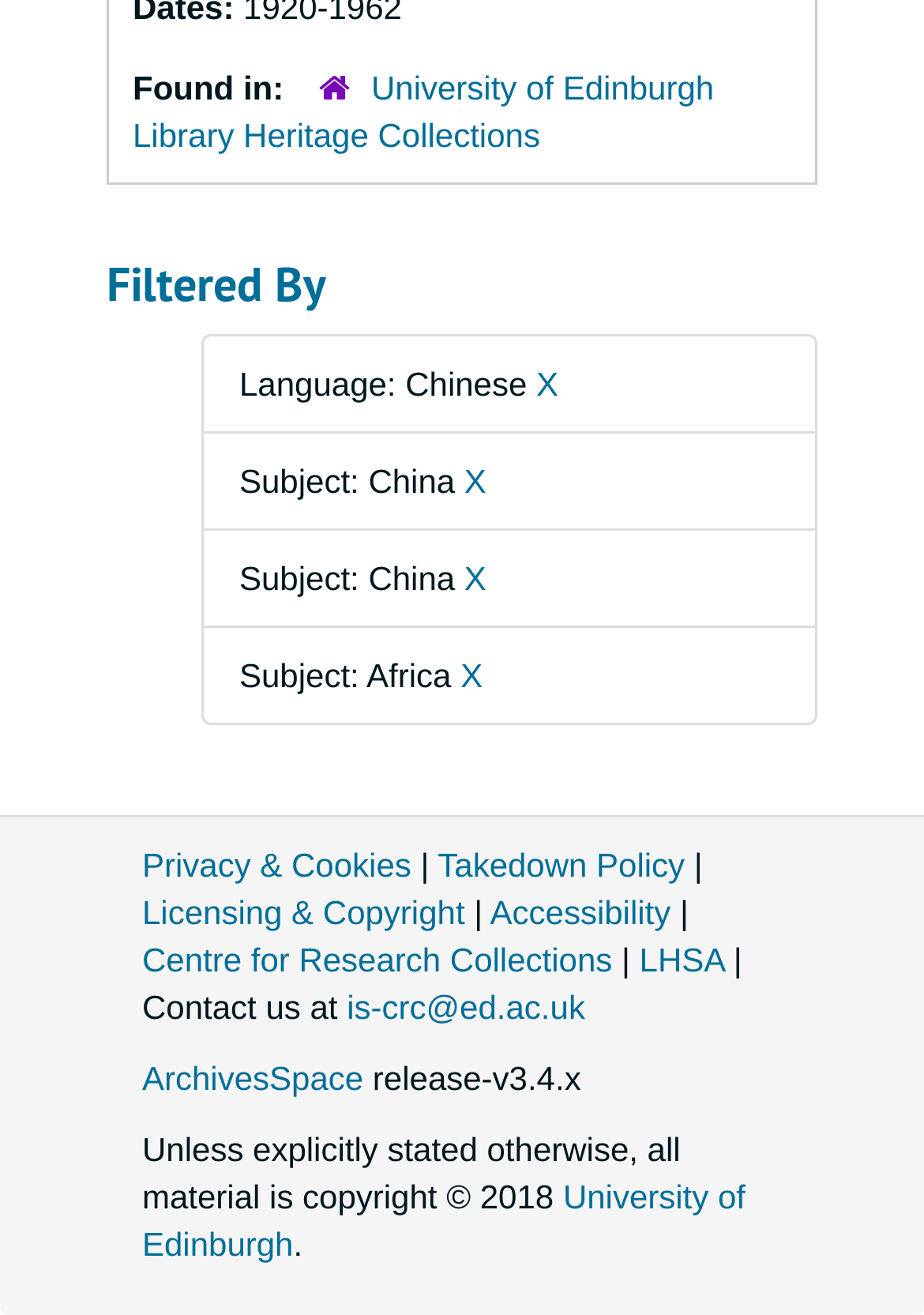Use a single word or phrase to answer the question:
How many links are there in the 'Filtered By' section?

3